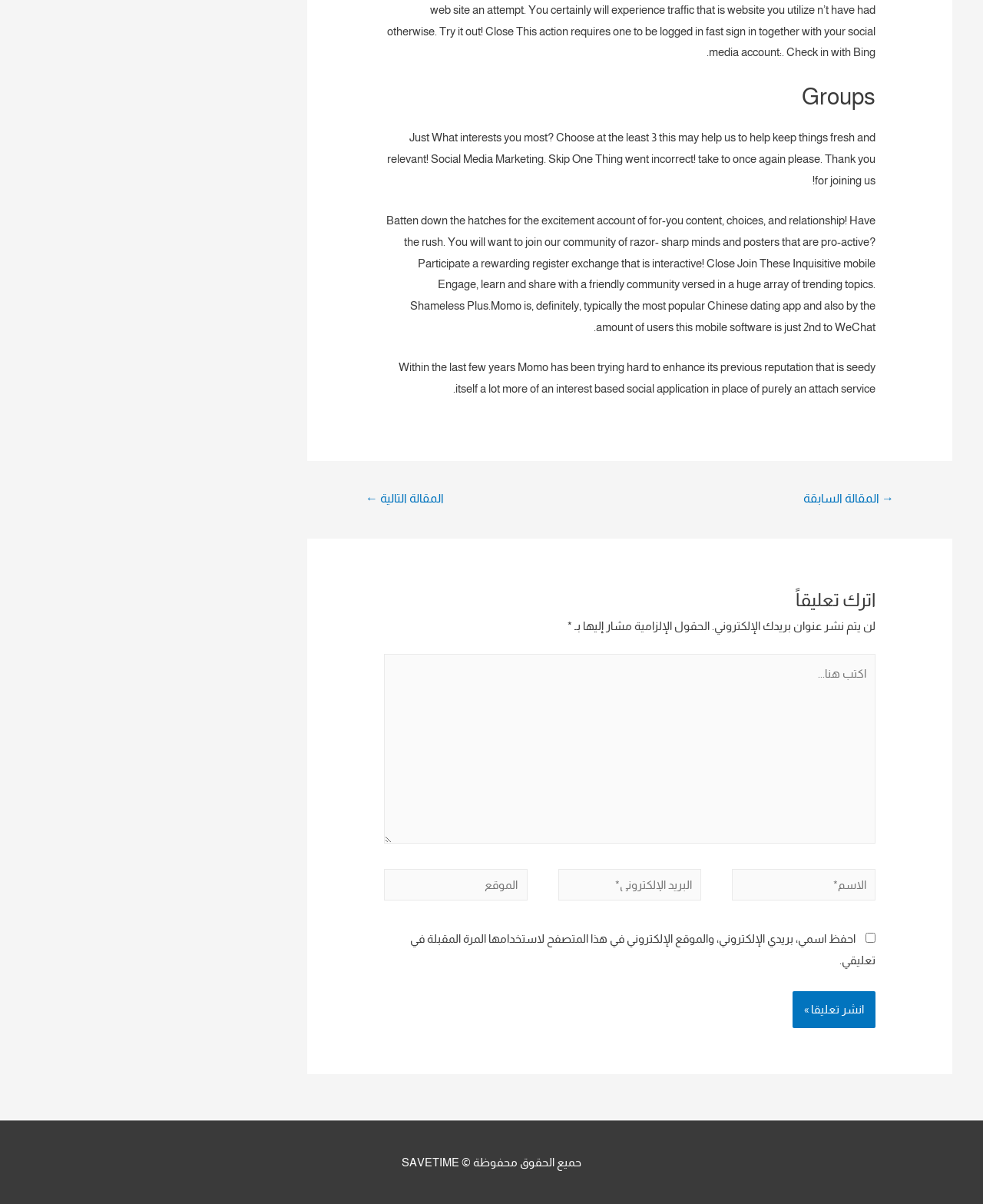Identify the bounding box for the described UI element: "parent_node: الموقع name="url" placeholder="الموقع"".

[0.391, 0.722, 0.536, 0.748]